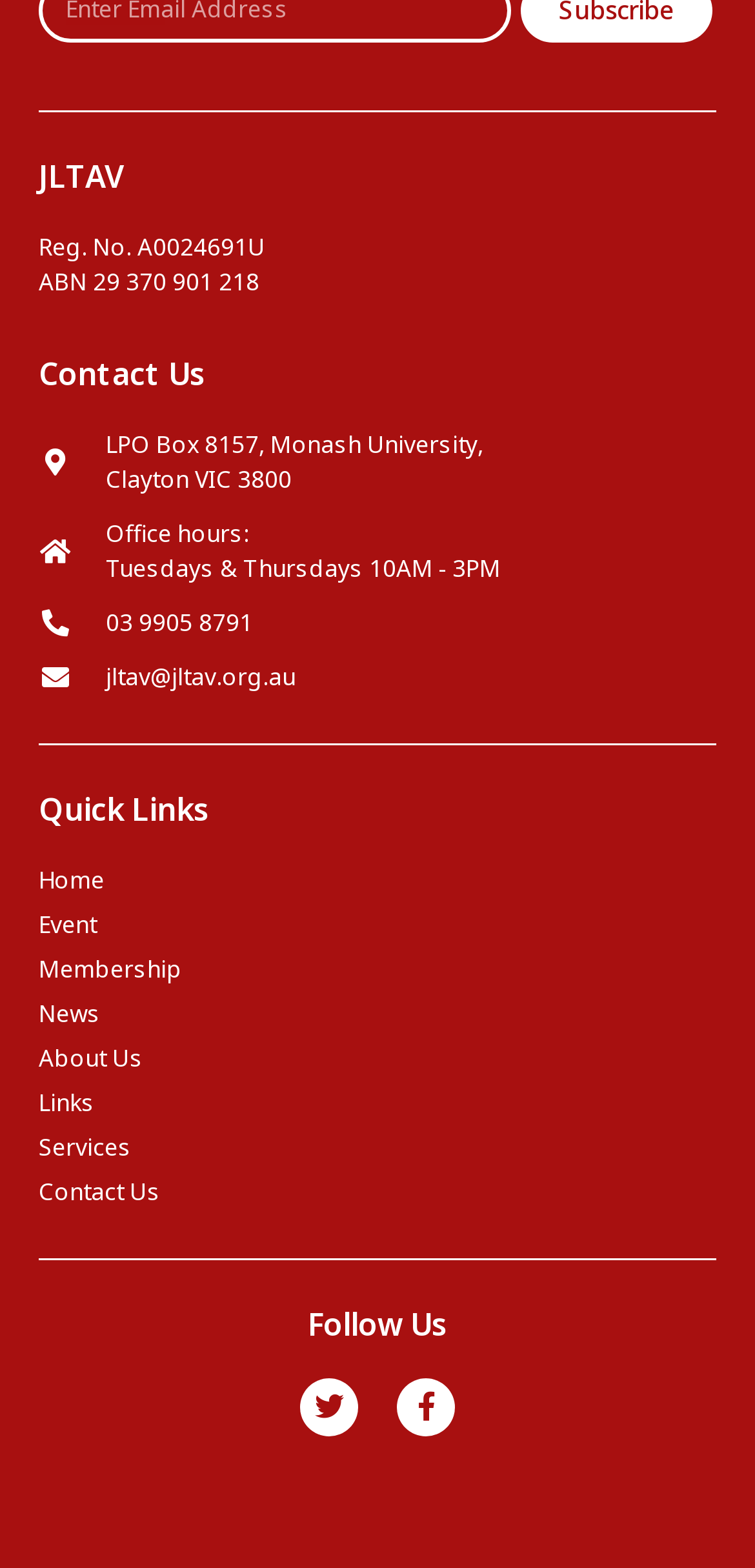Locate the bounding box coordinates of the area where you should click to accomplish the instruction: "Visit the home page".

[0.051, 0.55, 0.949, 0.572]